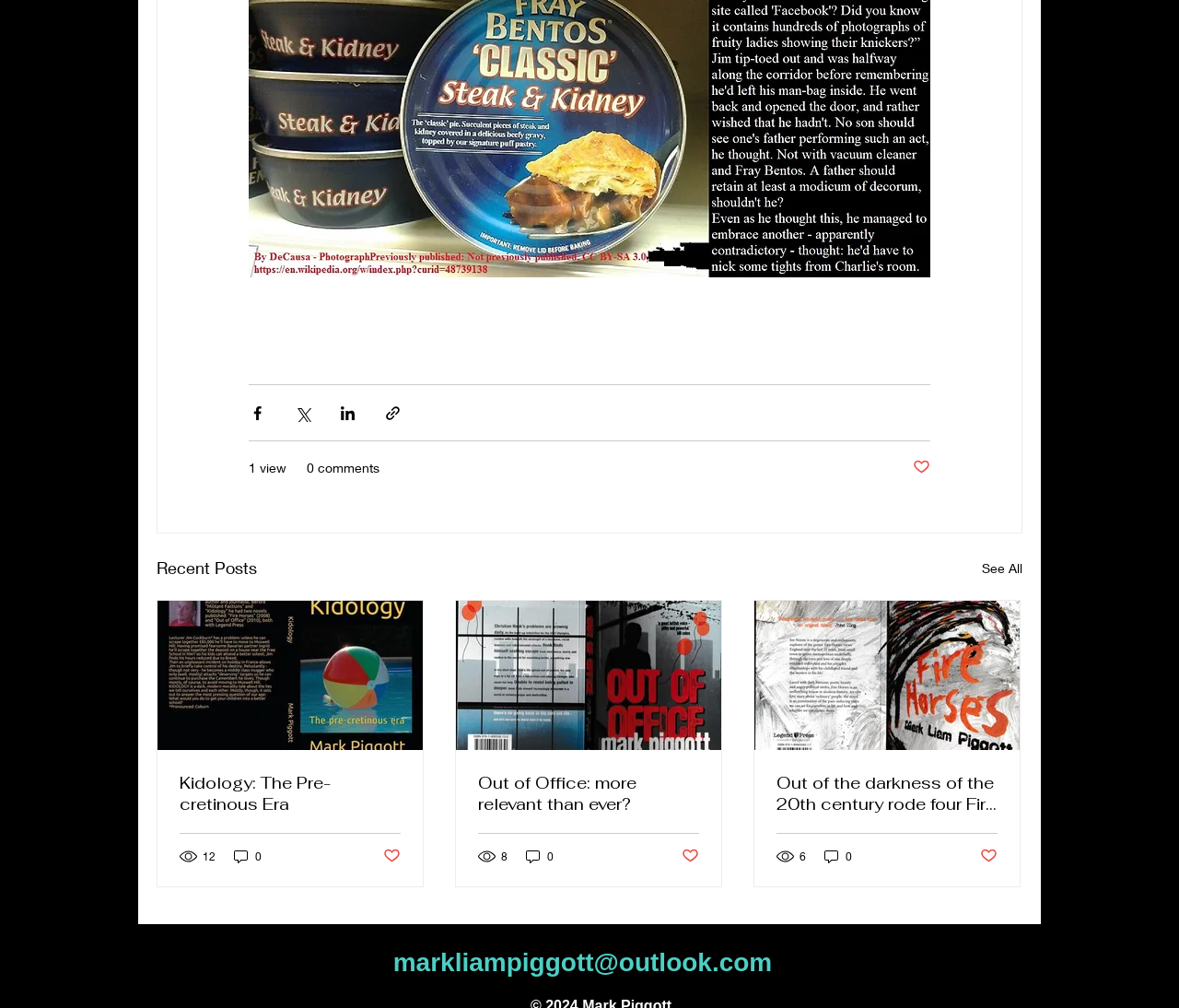Can you find the bounding box coordinates for the element to click on to achieve the instruction: "Check email"?

[0.333, 0.955, 0.655, 0.966]